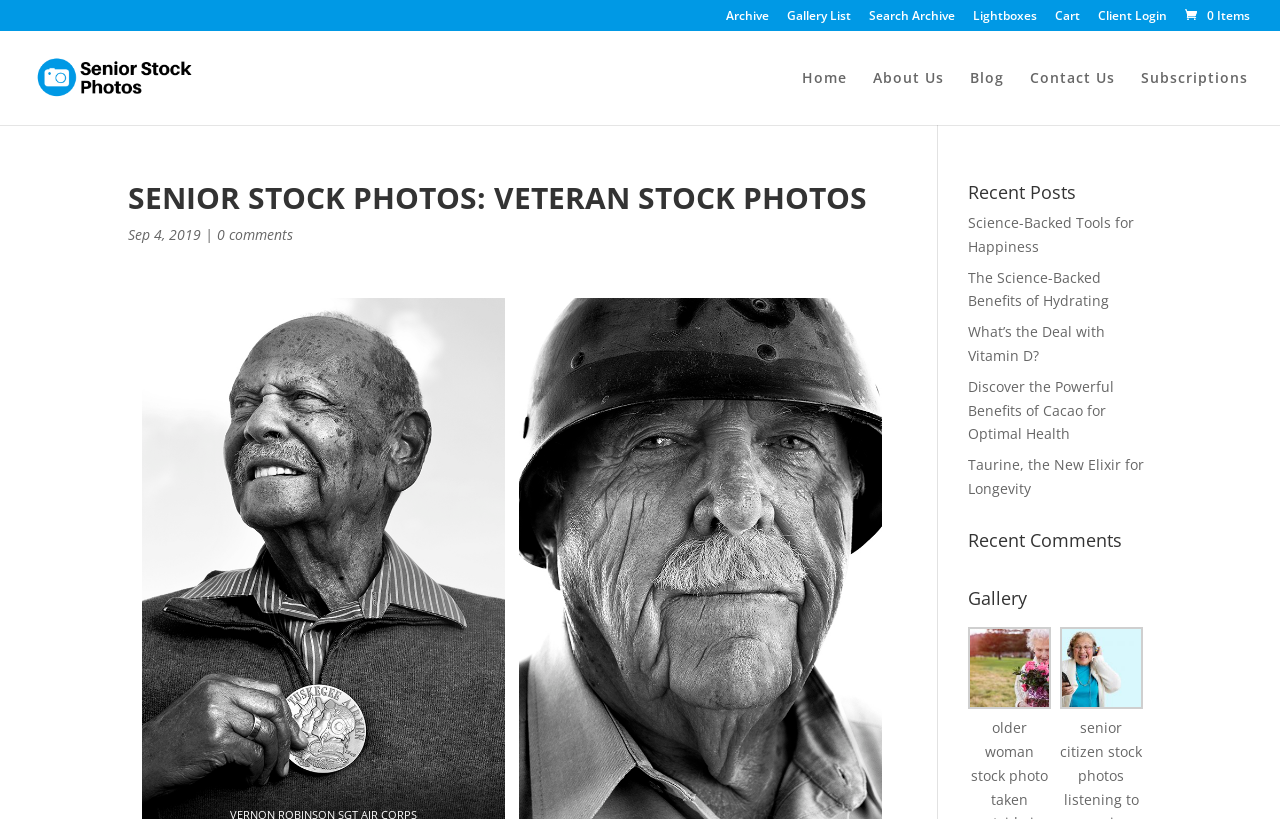Given the element description Gallery List, identify the bounding box coordinates for the UI element on the webpage screenshot. The format should be (top-left x, top-left y, bottom-right x, bottom-right y), with values between 0 and 1.

[0.615, 0.012, 0.665, 0.038]